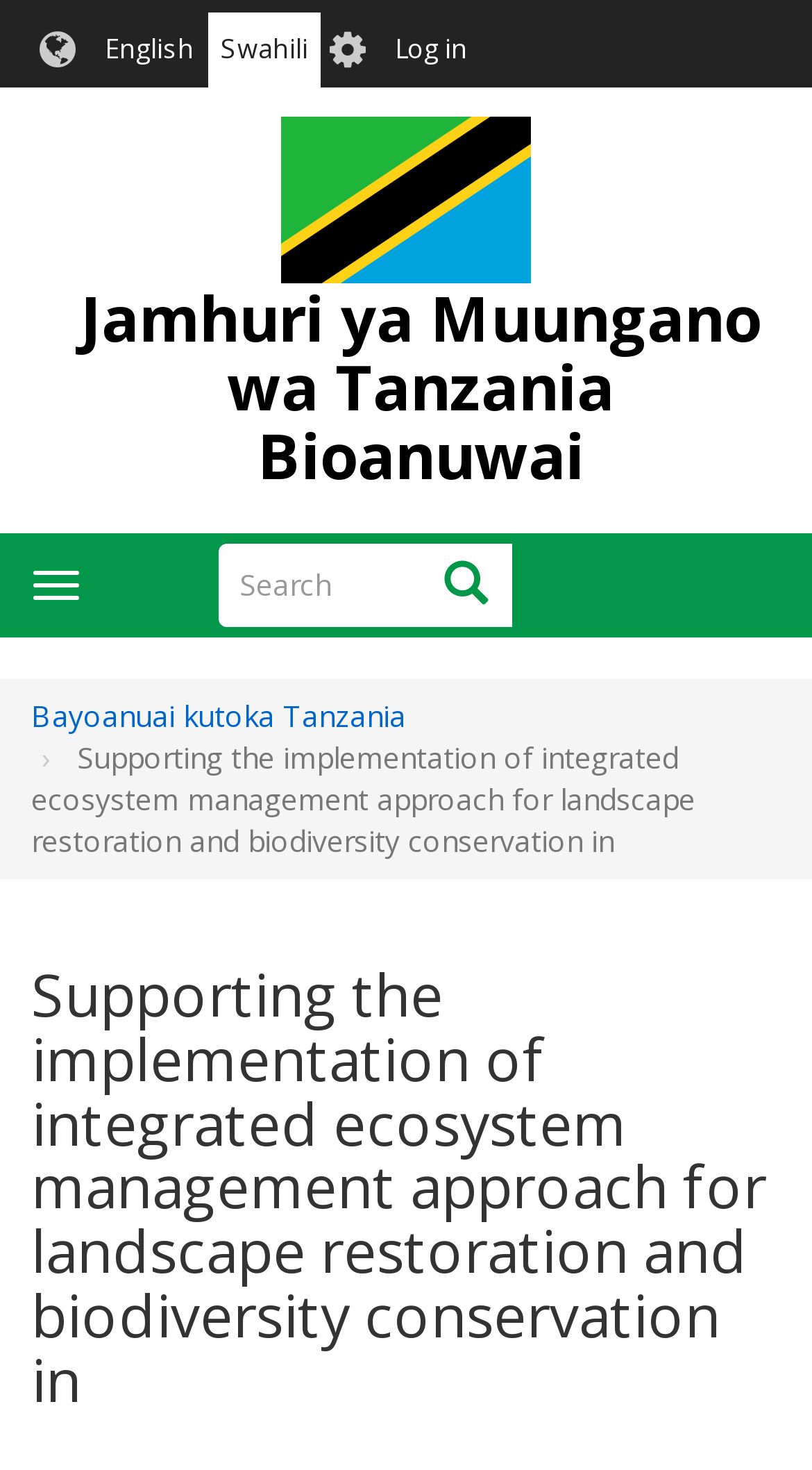Specify the bounding box coordinates of the area that needs to be clicked to achieve the following instruction: "Go to Home".

[0.346, 0.079, 0.654, 0.193]